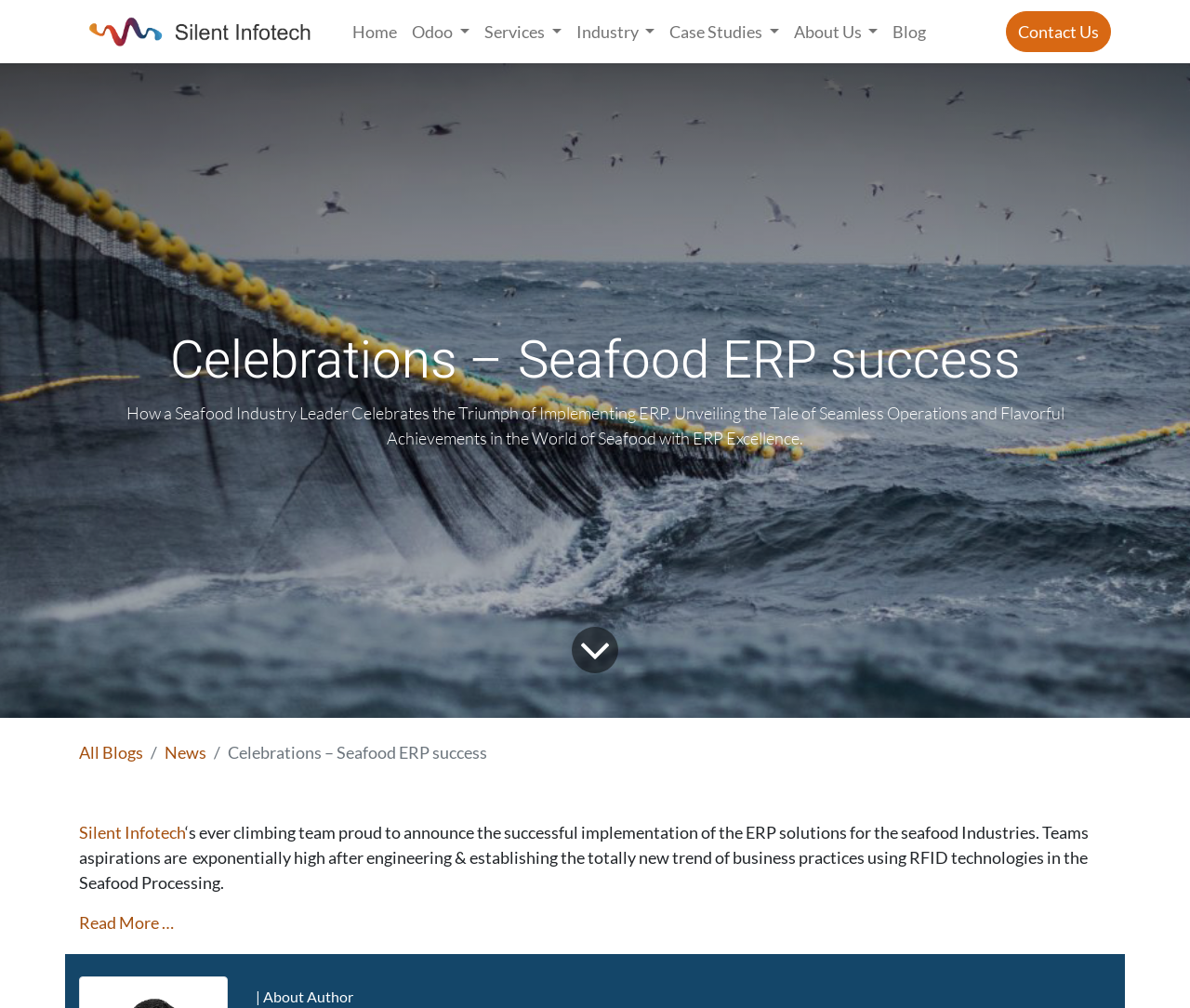Identify the first-level heading on the webpage and generate its text content.

Celebrations – Seafood ERP success